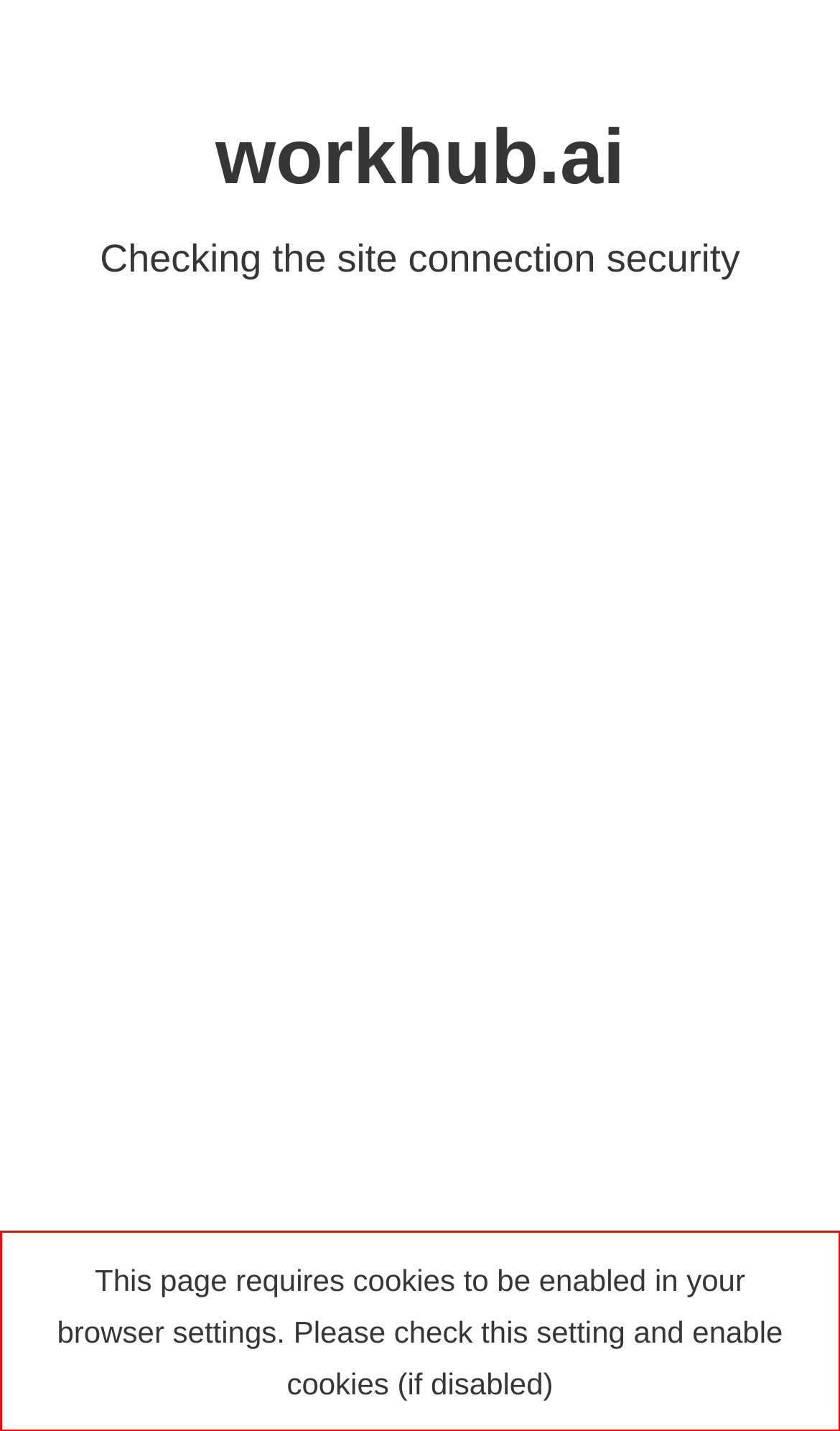You are presented with a webpage screenshot featuring a red bounding box. Perform OCR on the text inside the red bounding box and extract the content.

This page requires cookies to be enabled in your browser settings. Please check this setting and enable cookies (if disabled)